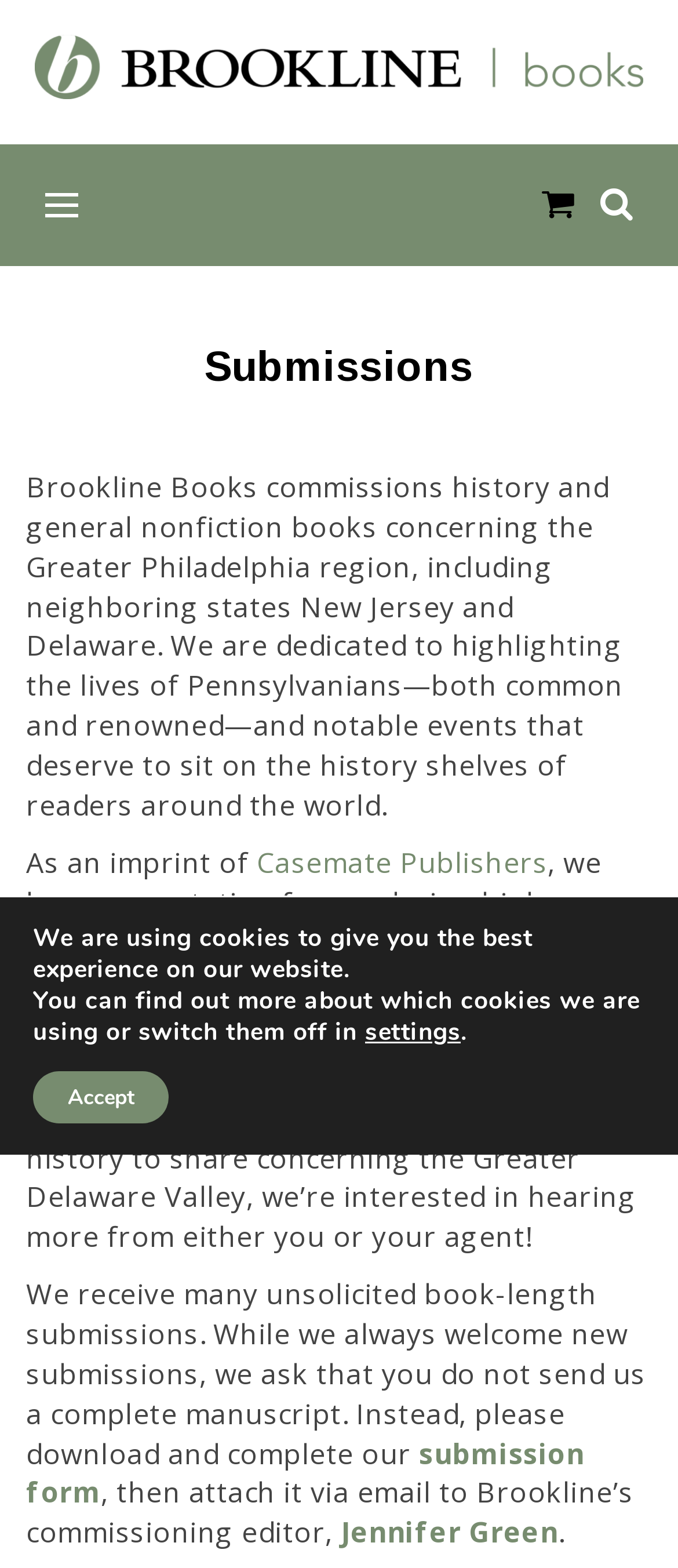Determine the bounding box coordinates for the region that must be clicked to execute the following instruction: "View all".

None